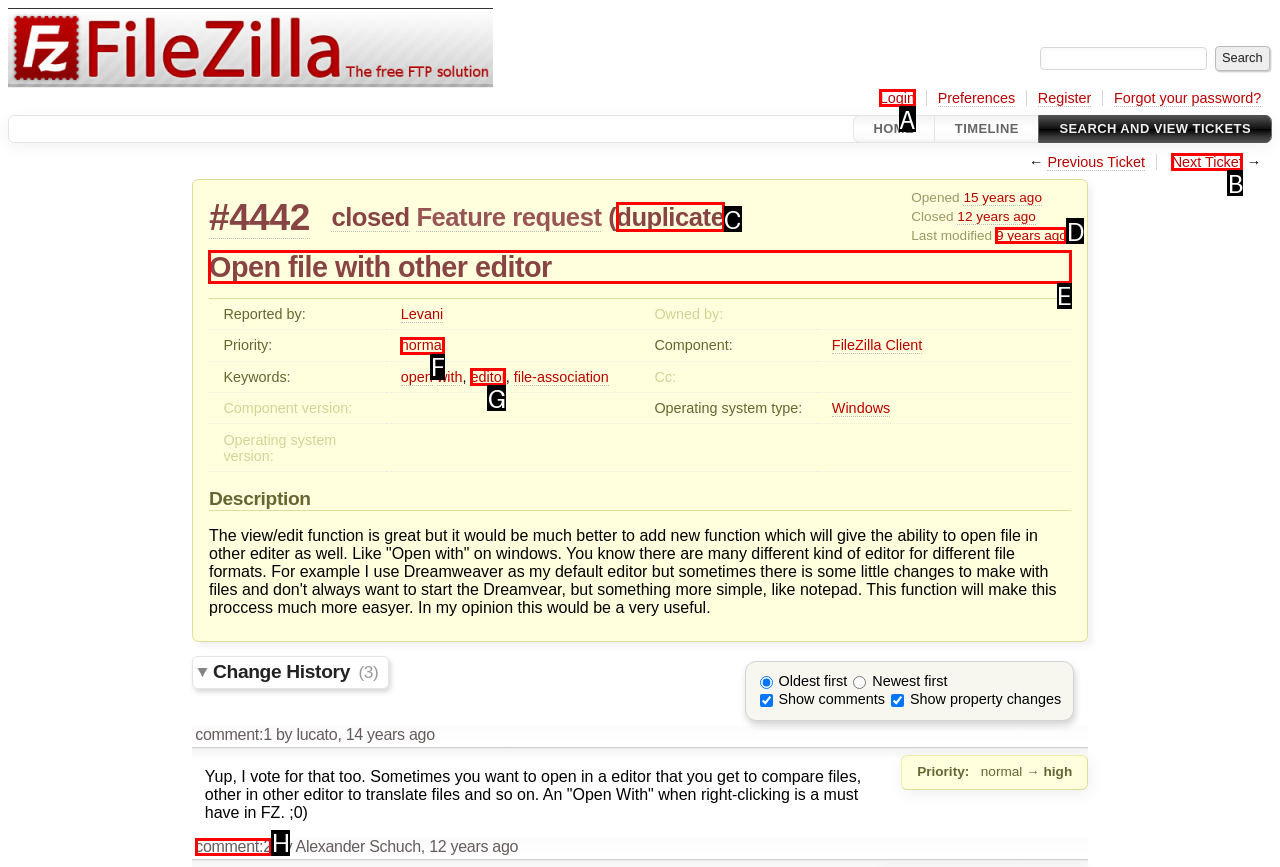From the available options, which lettered element should I click to complete this task: go to home page?

None